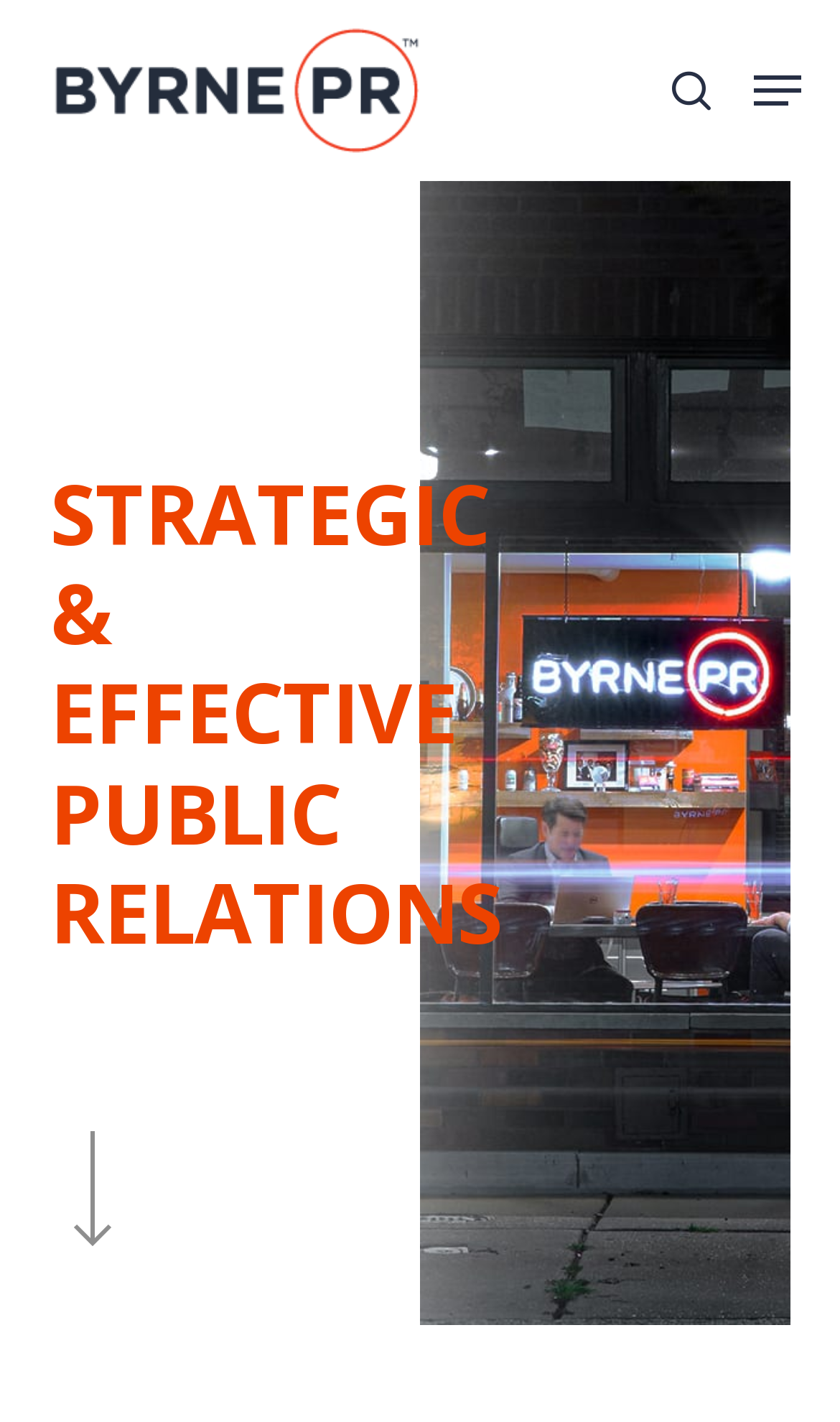Extract the bounding box coordinates for the HTML element that matches this description: "By Restoremaster". The coordinates should be four float numbers between 0 and 1, i.e., [left, top, right, bottom].

None